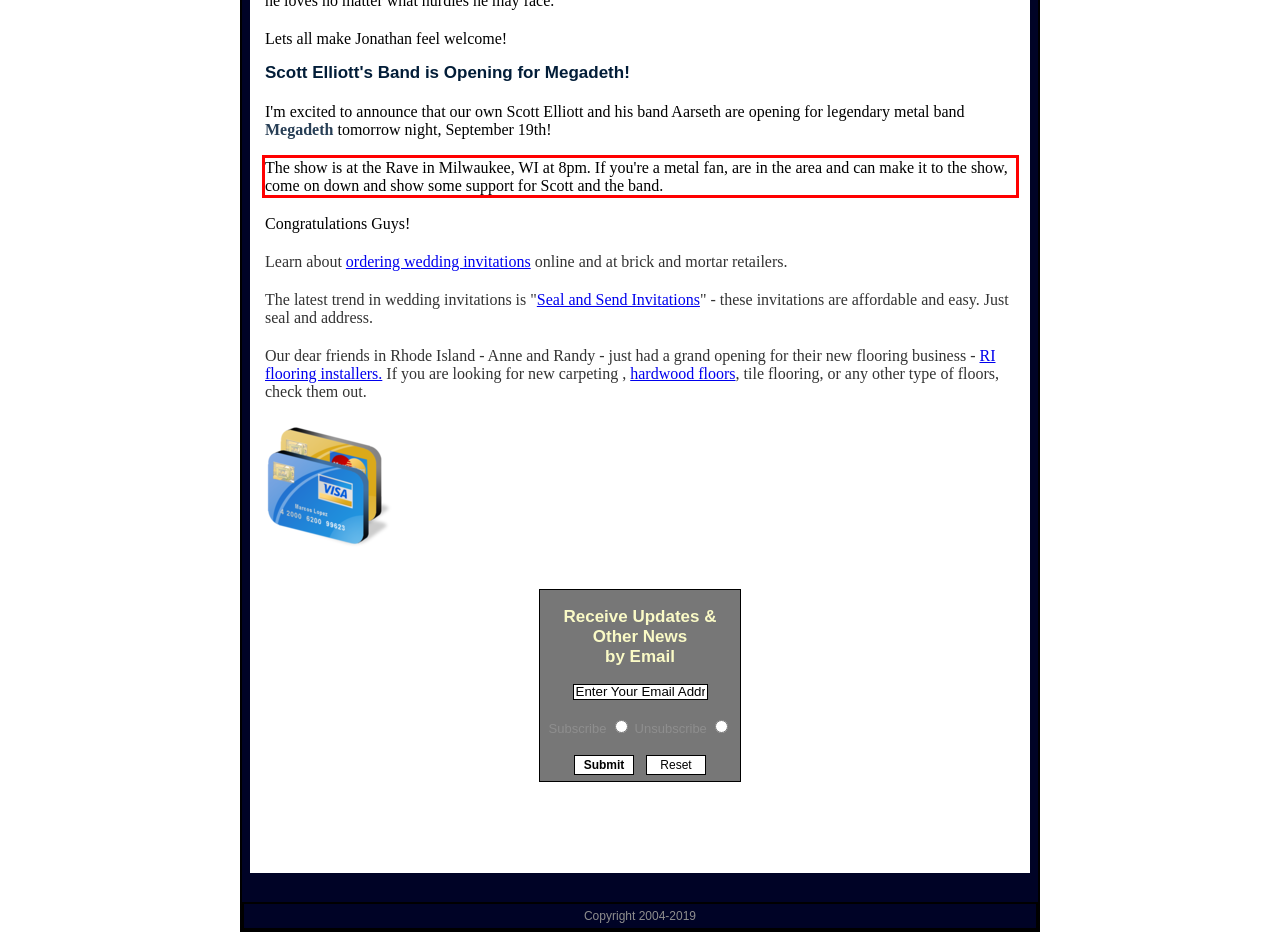There is a screenshot of a webpage with a red bounding box around a UI element. Please use OCR to extract the text within the red bounding box.

The show is at the Rave in Milwaukee, WI at 8pm. If you're a metal fan, are in the area and can make it to the show, come on down and show some support for Scott and the band.